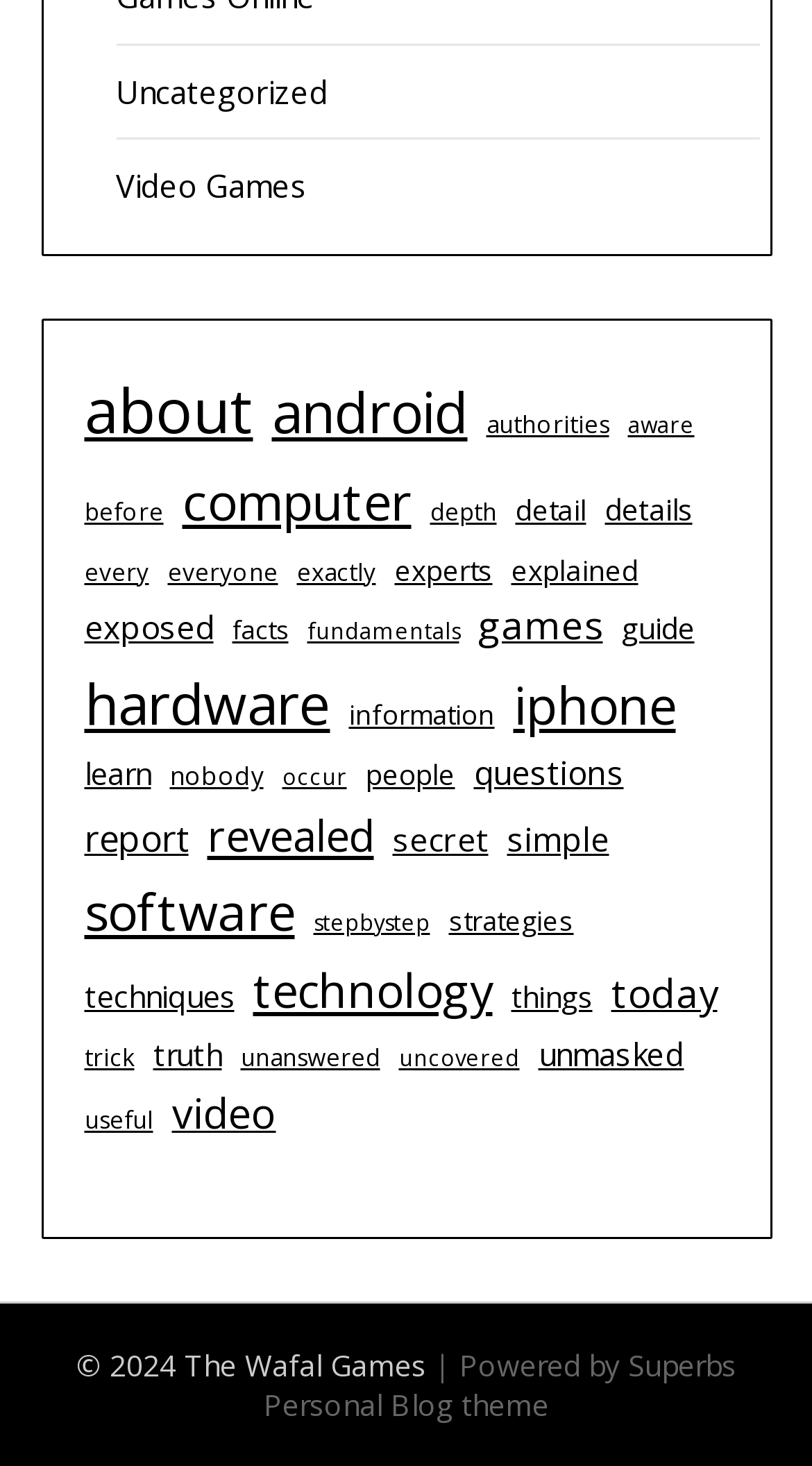Determine the bounding box coordinates of the clickable region to carry out the instruction: "Check the '© 2024 The Wafal Games' copyright information".

[0.094, 0.917, 0.535, 0.944]